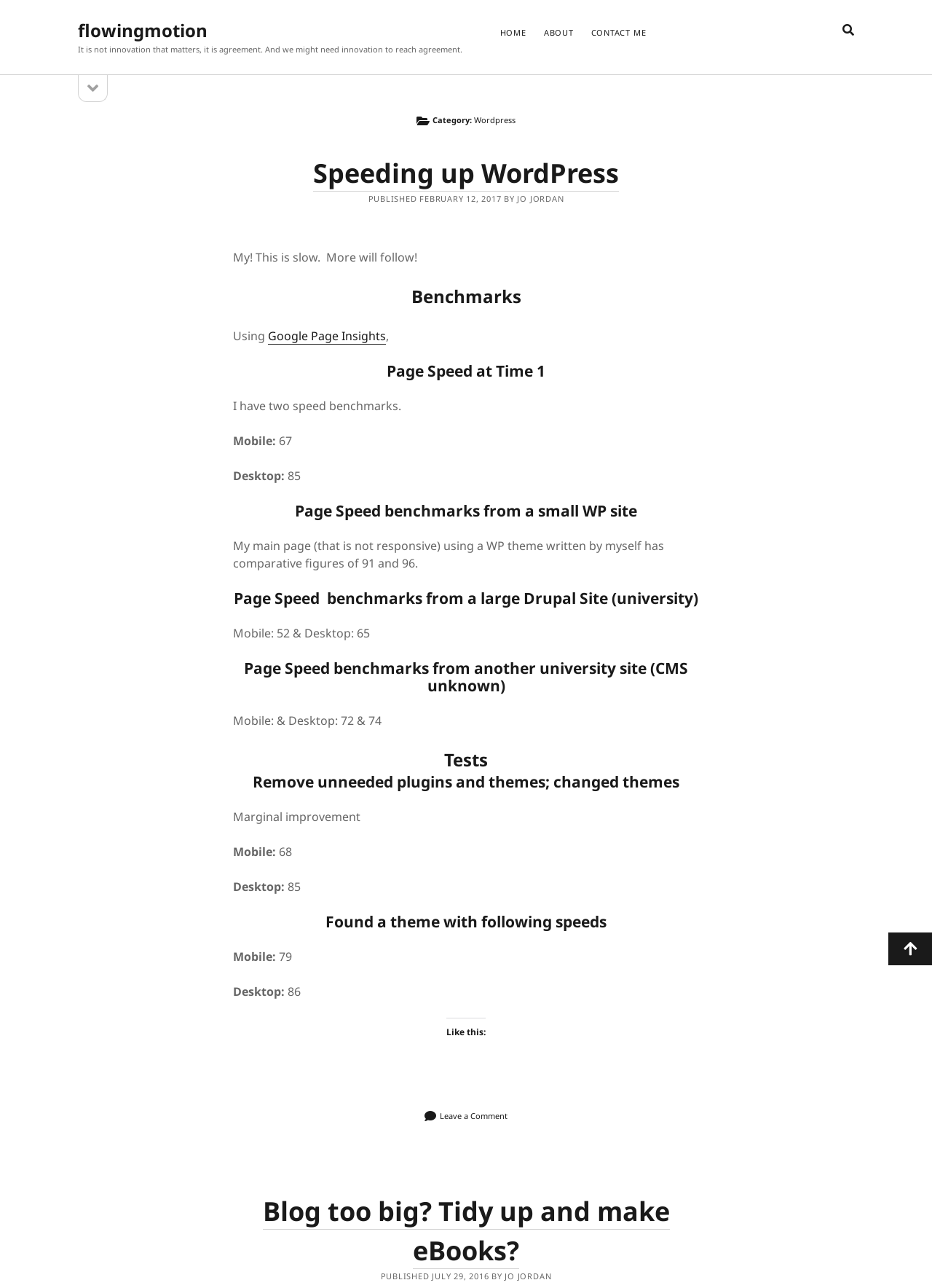What is the category with the most posts?
Provide a thorough and detailed answer to the question.

By examining the categories listed on the webpage, I found that 'Positive Psychology, Wellbeing & Poetry' has the most posts, with a count of 840, indicated by the StaticText element with the content '(840)'.